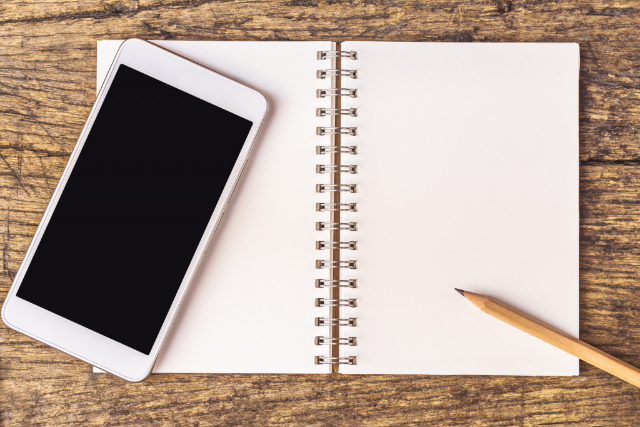Based on the image, give a detailed response to the question: Is the smartphone's screen turned on?

I take a closer look at the smartphone on the wooden surface and notice that its screen is turned off, indicating a moment of calm or preparation.